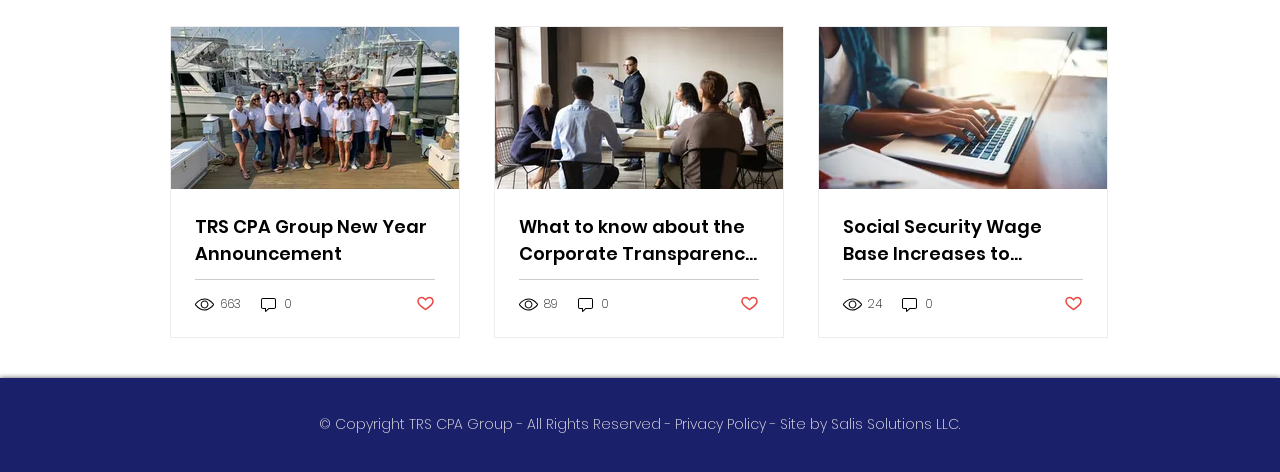Locate and provide the bounding box coordinates for the HTML element that matches this description: "663".

[0.152, 0.624, 0.19, 0.664]